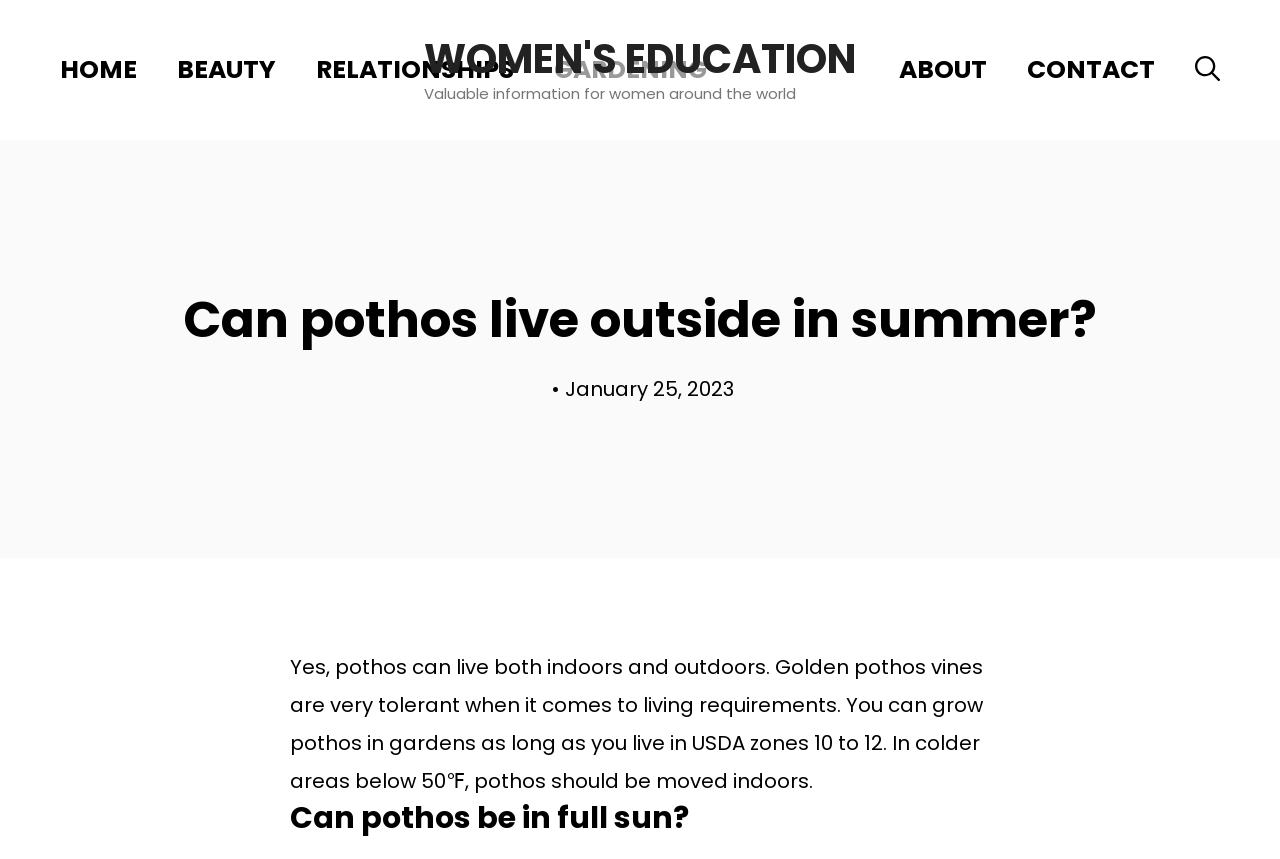Identify the main title of the webpage and generate its text content.

Can pothos live outside in summer?